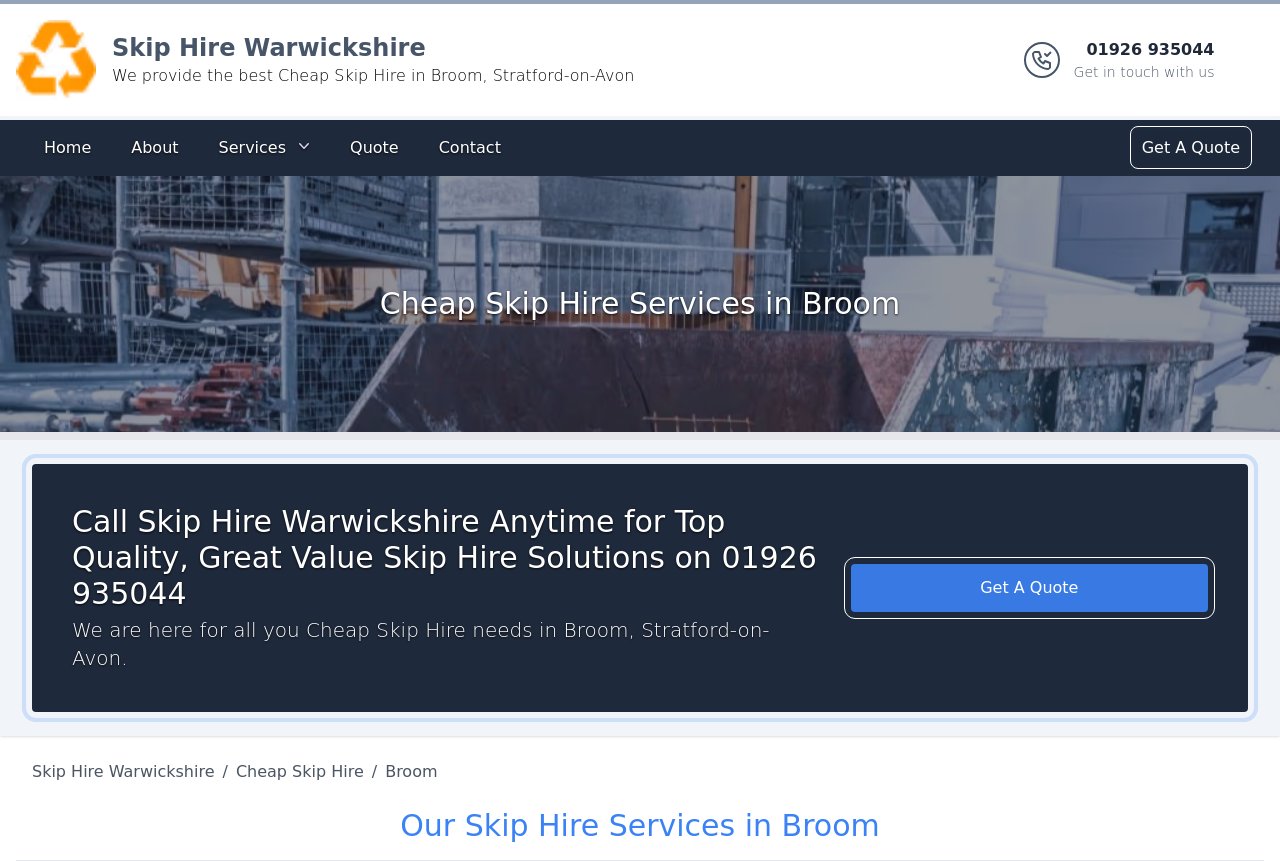Using the element description: "Contact", determine the bounding box coordinates for the specified UI element. The coordinates should be four float numbers between 0 and 1, [left, top, right, bottom].

[0.333, 0.149, 0.401, 0.195]